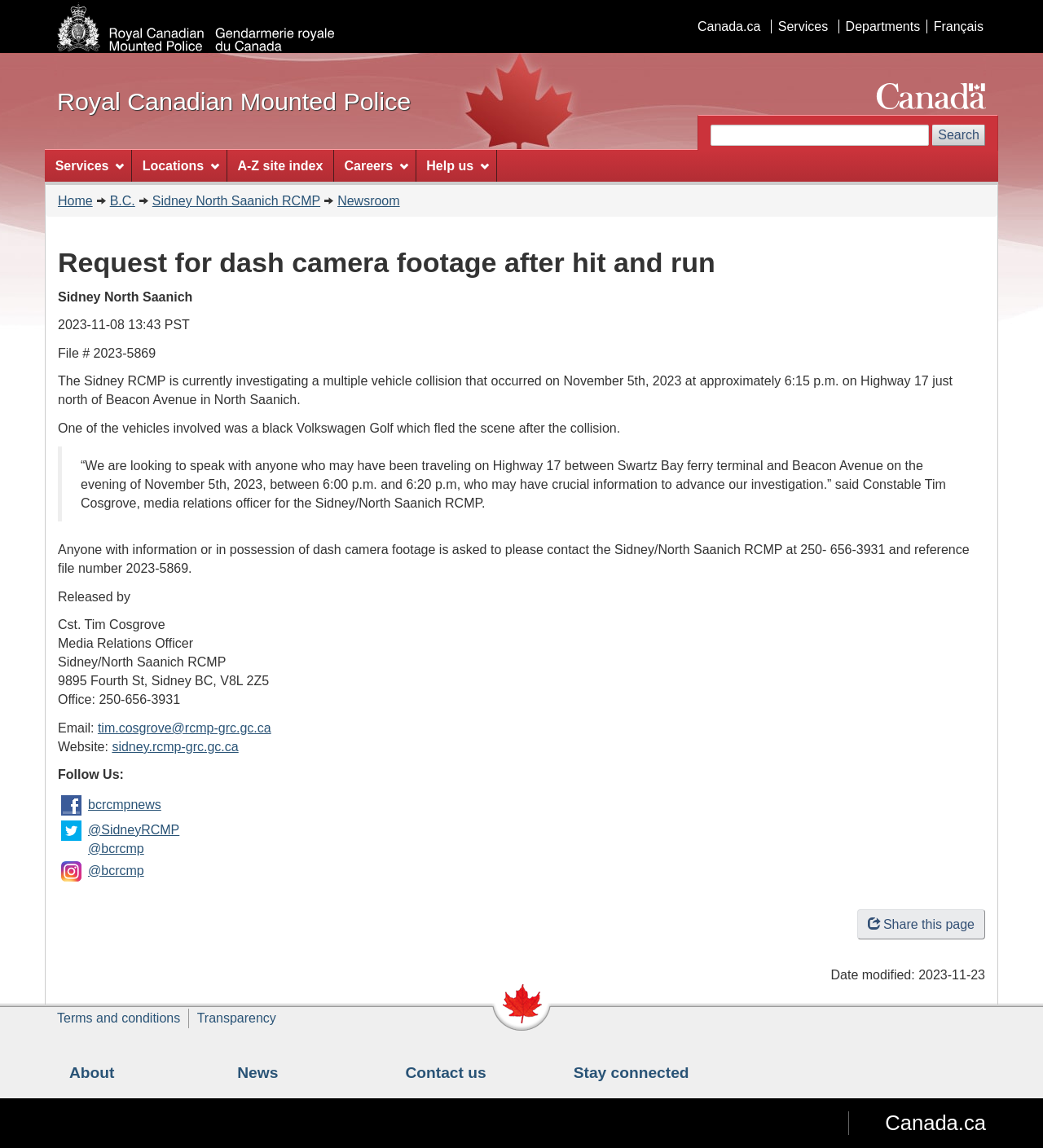Please examine the image and answer the question with a detailed explanation:
What is the email address of Cst. Tim Cosgrove?

The email address of Cst. Tim Cosgrove can be found in the contact information section, which is located at the bottom of the webpage, next to the label 'Email:'.